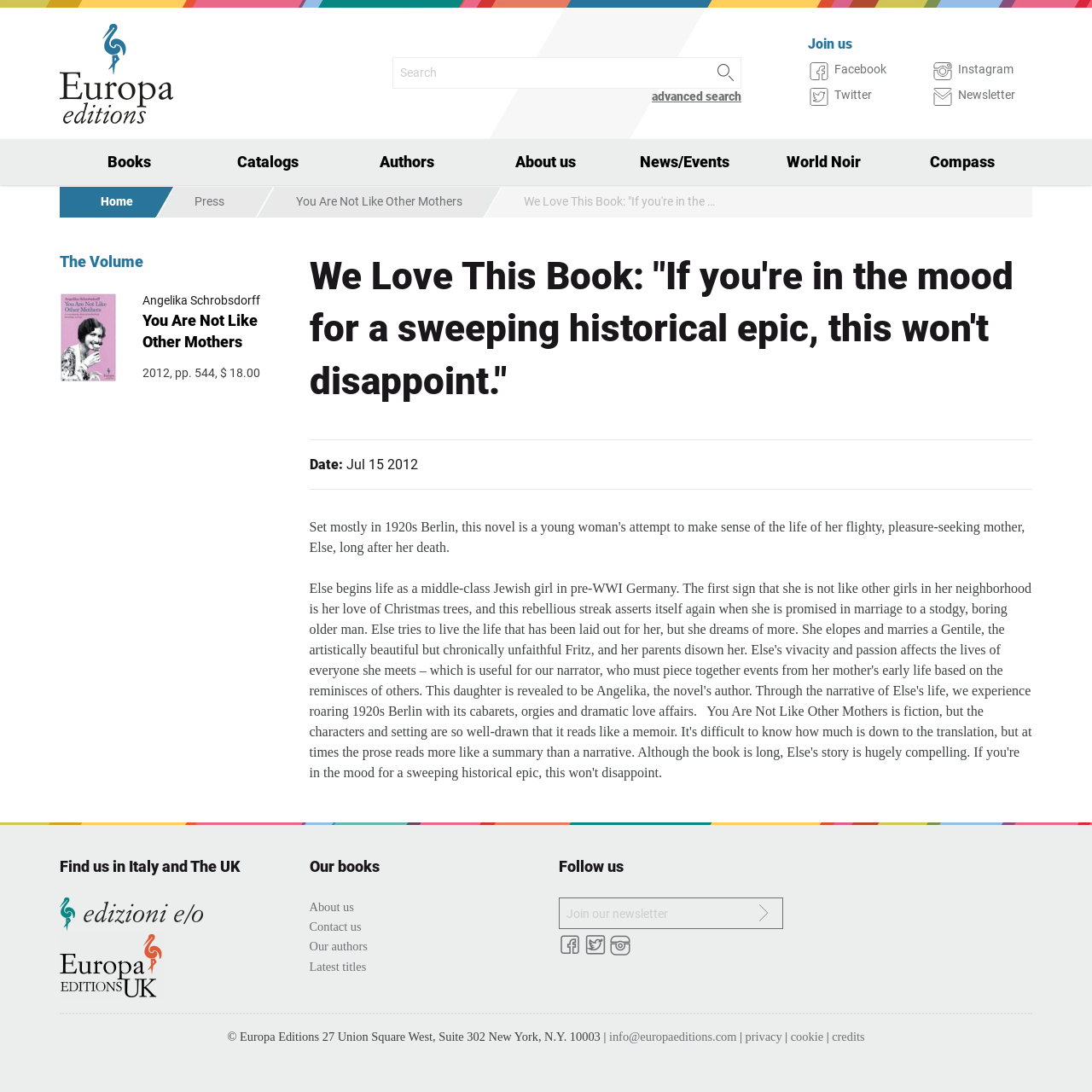Using the provided element description "Ebooks", determine the bounding box coordinates of the UI element.

[0.055, 0.254, 0.182, 0.296]